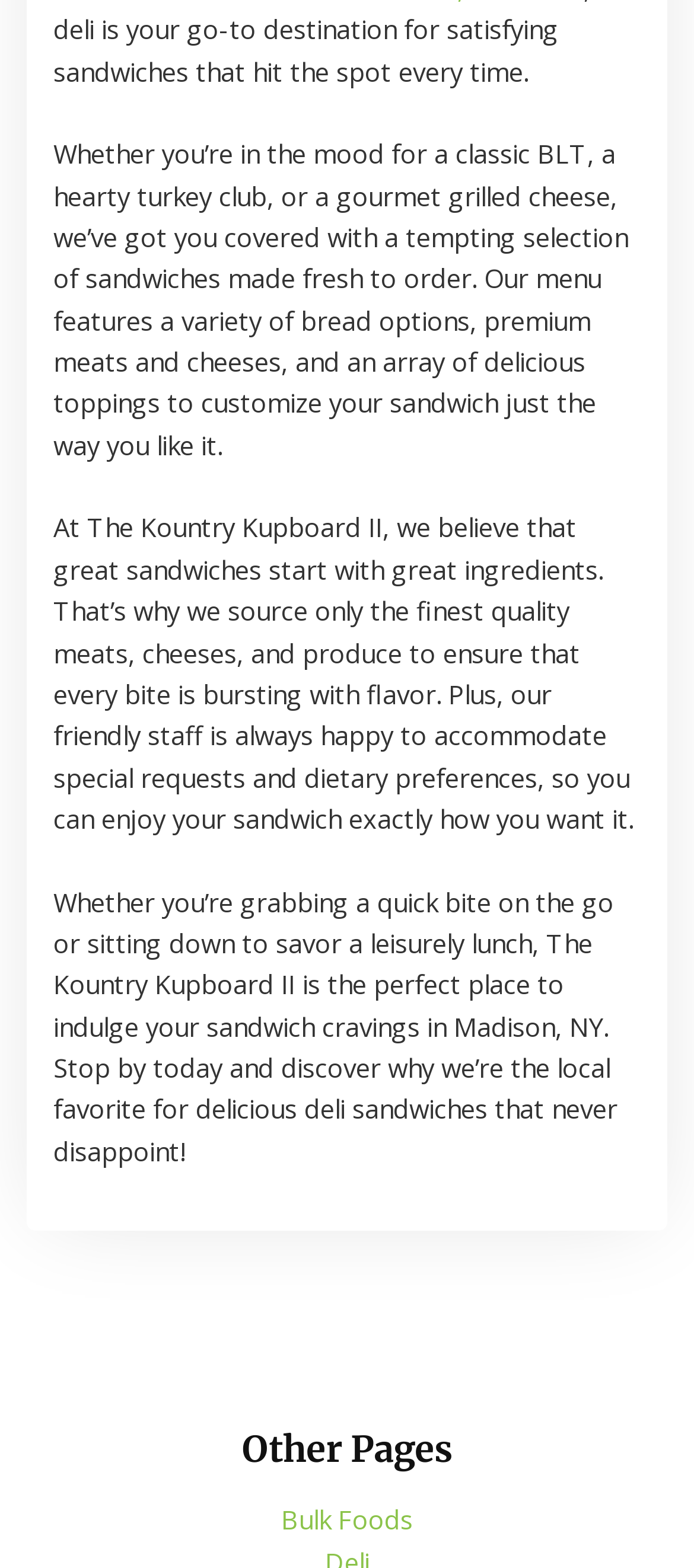What is the main focus of The Kountry Kupboard II?
Please craft a detailed and exhaustive response to the question.

Based on the static text elements, it is clear that The Kountry Kupboard II is a deli or sandwich shop that focuses on providing high-quality sandwiches with great ingredients. The text mentions 'great sandwiches start with great ingredients' and 'indulge your sandwich cravings', indicating that sandwiches are the main focus of the establishment.